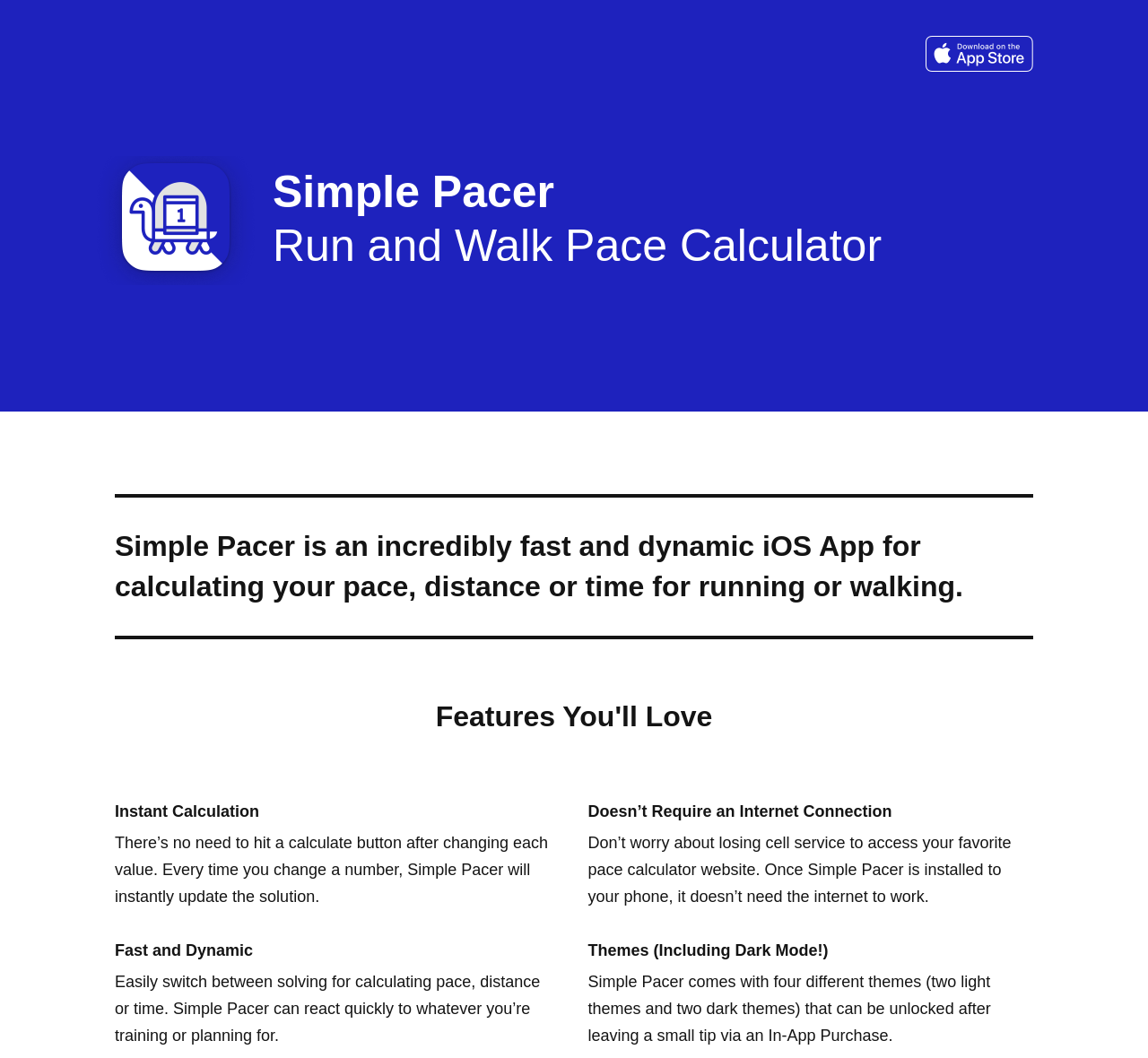What happens when you change a value in Simple Pacer?
Respond to the question with a well-detailed and thorough answer.

According to the webpage, when you change a value in Simple Pacer, the solution is instantly updated, without the need to hit a calculate button.